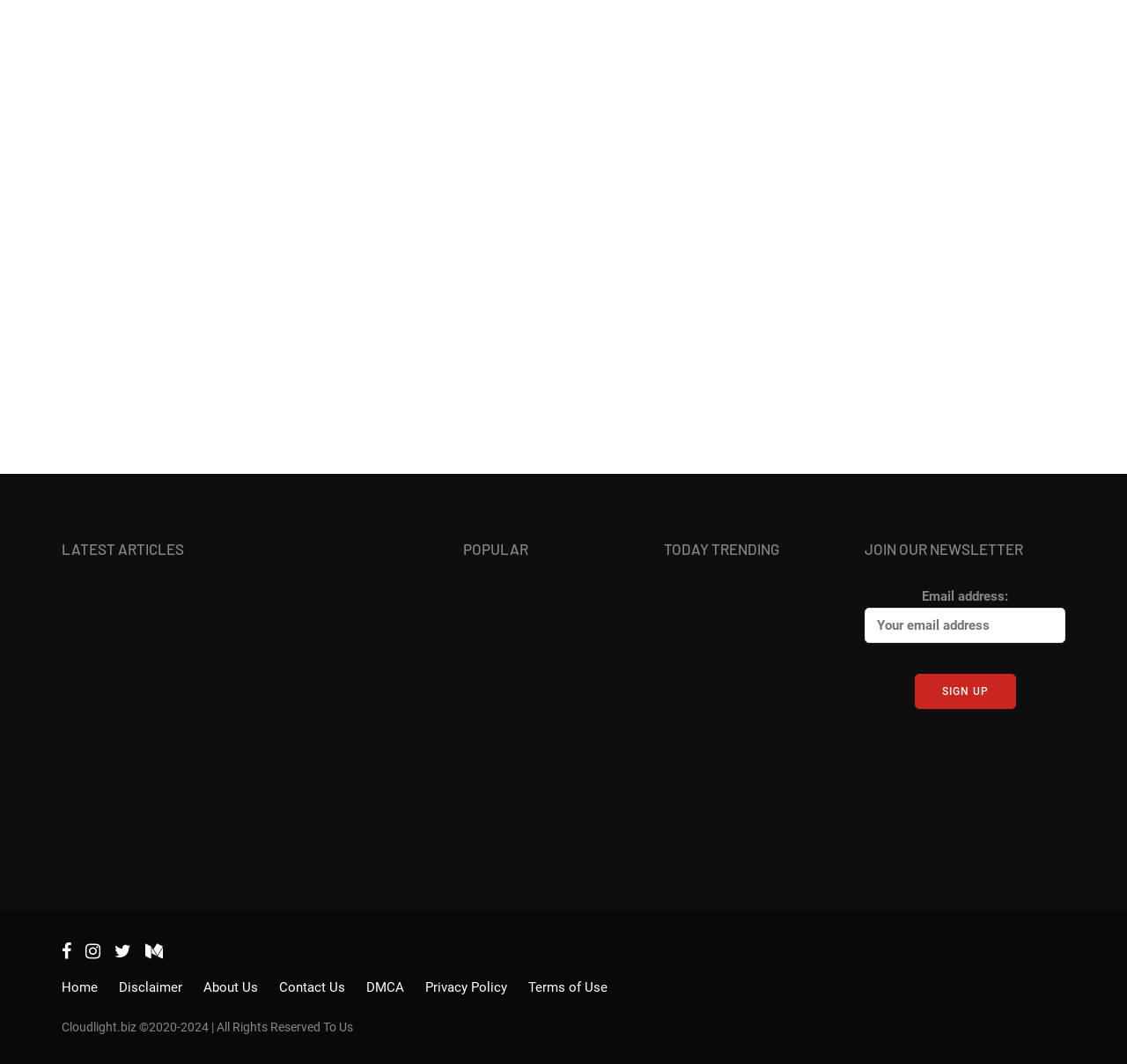What is the date of the article 'New Zealand Green party co-leader outlines climate change plan'?
Deliver a detailed and extensive answer to the question.

I found the date by looking at the static text element next to the heading 'New Zealand Green party co-leader outlines climate change plan', which is 'March 18, 2024'.